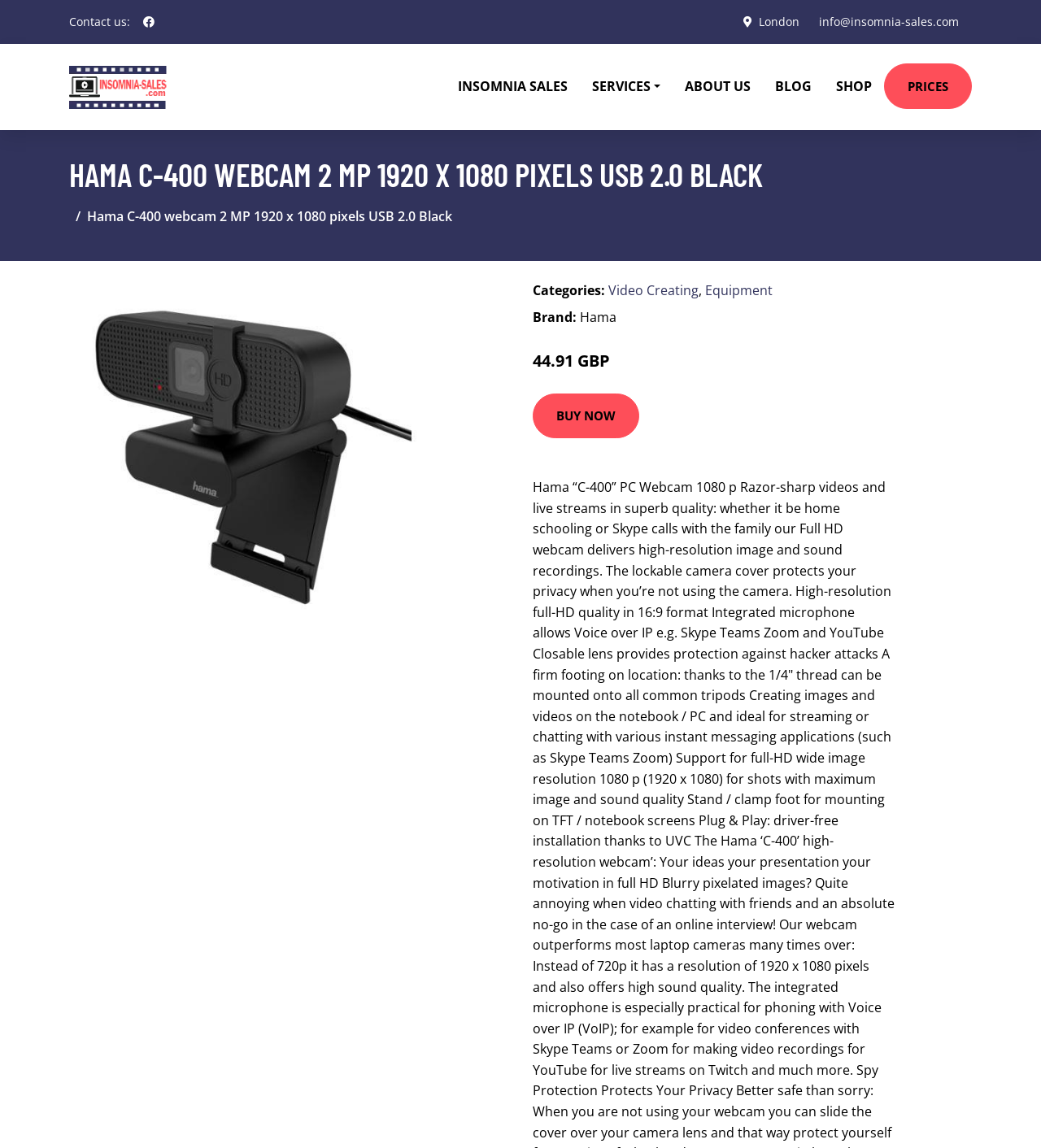Find the bounding box coordinates of the clickable region needed to perform the following instruction: "Explore the blog". The coordinates should be provided as four float numbers between 0 and 1, i.e., [left, top, right, bottom].

[0.733, 0.039, 0.791, 0.113]